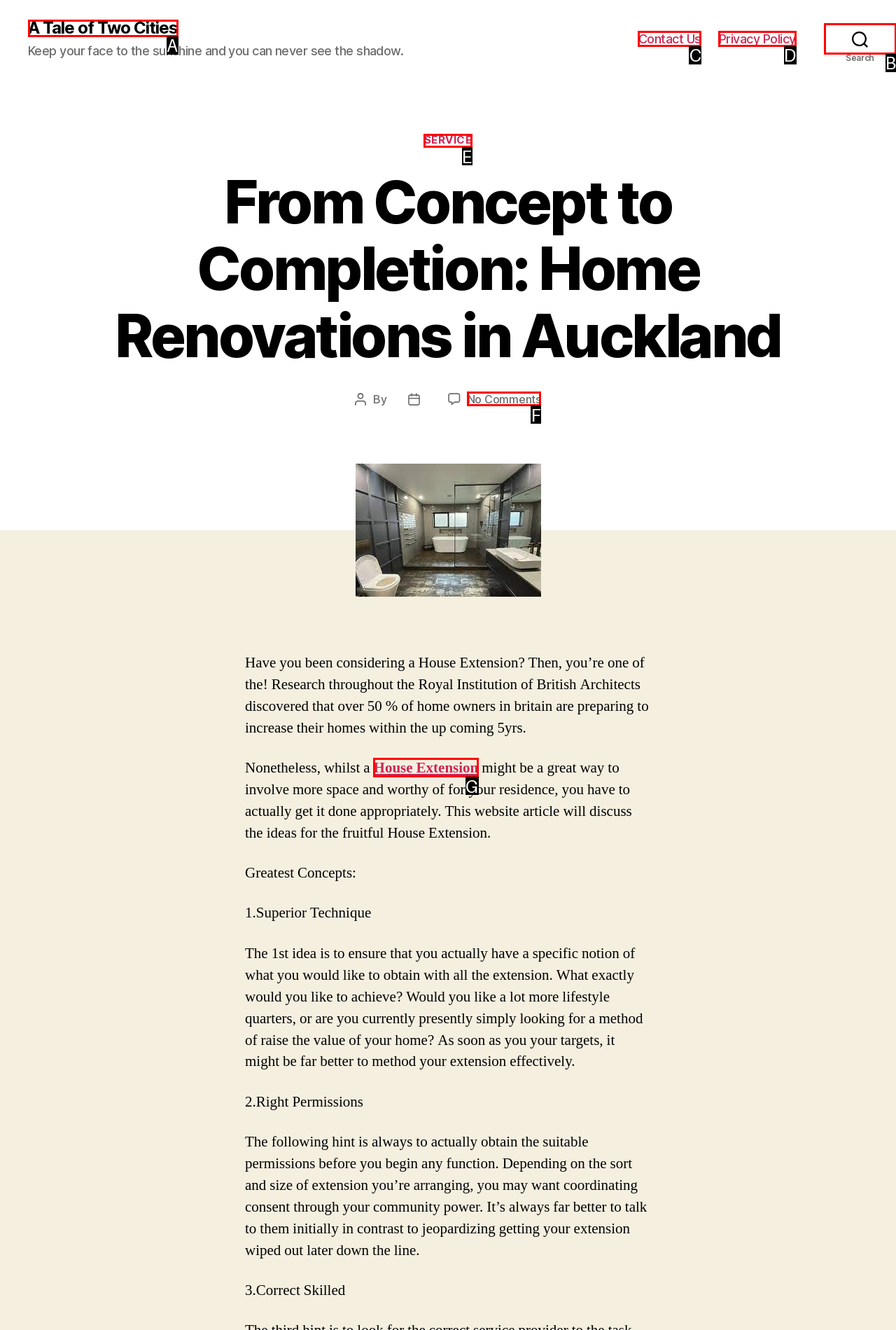Identify the HTML element that best matches the description: A Tale of Two Cities. Provide your answer by selecting the corresponding letter from the given options.

A